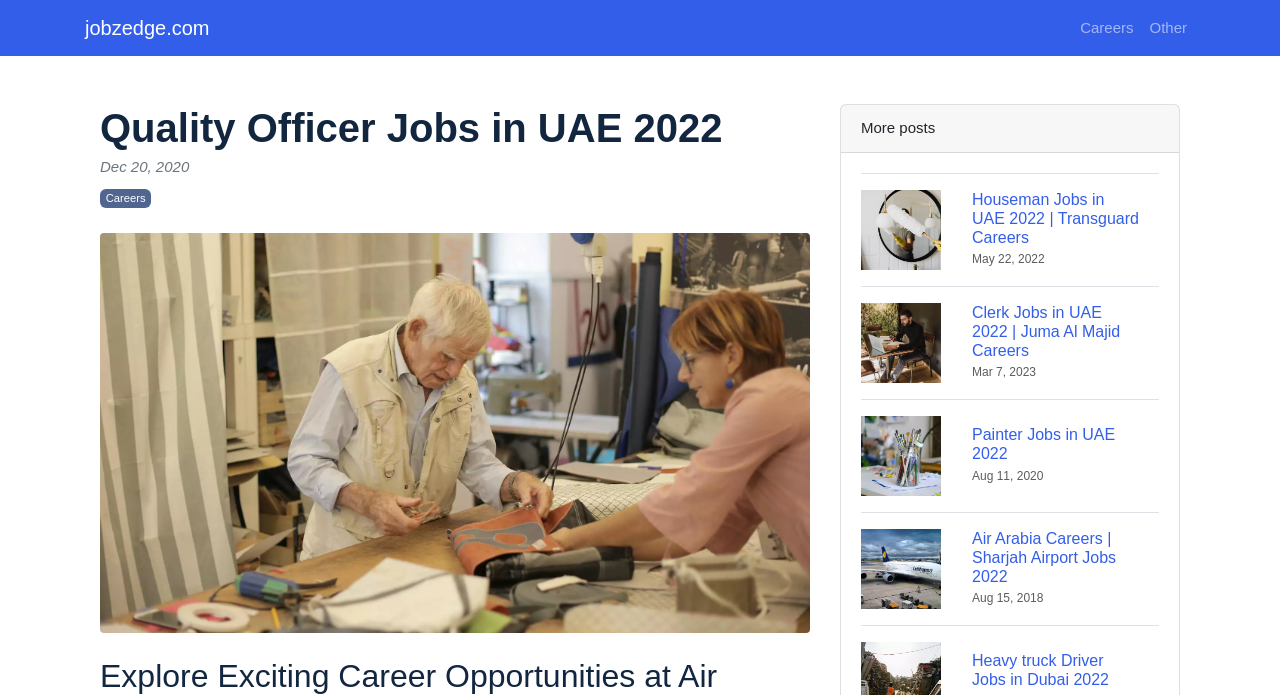Offer a meticulous description of the webpage's structure and content.

The webpage is a job search platform, specifically showcasing Quality Officer job opportunities in the UAE for 2022. At the top, there are three links: "jobzedge.com" on the left, and "Careers" and "Other" on the right. Below these links, there is a header section with a heading "Quality Officer Jobs in UAE 2022" and a subheading "Dec 20, 2020". 

To the right of the header section, there is a figure containing an image. Below the header section, there are multiple job postings, each consisting of a link, an image, and a heading. The job postings are arranged vertically, with the most recent one at the top. The job postings include "Houseman Jobs in UAE 2022 | Transguard Careers", "Clerk Jobs in UAE 2022 | Juma Al Majid Careers", "Painter Jobs in UAE 2022", "Air Arabia Careers | Sharjah Airport Jobs 2022", and "Heavy truck Driver Jobs in Dubai 2022". Each job posting has a brief description and a corresponding image.